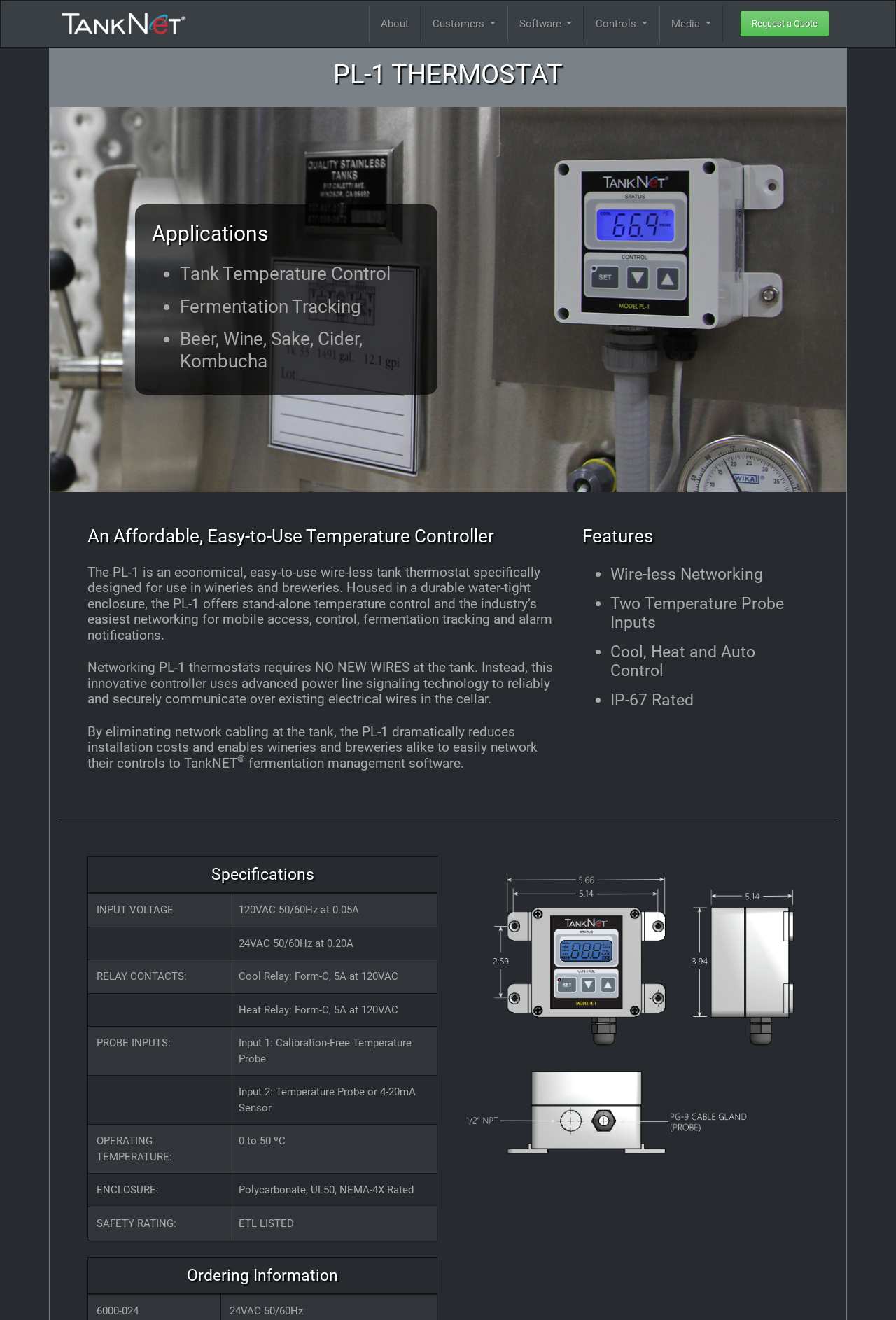How many temperature probe inputs does the PL-1 have?
Please provide a detailed and comprehensive answer to the question.

The PL-1 has two temperature probe inputs, as mentioned in the feature list under the 'Features' heading on the webpage.